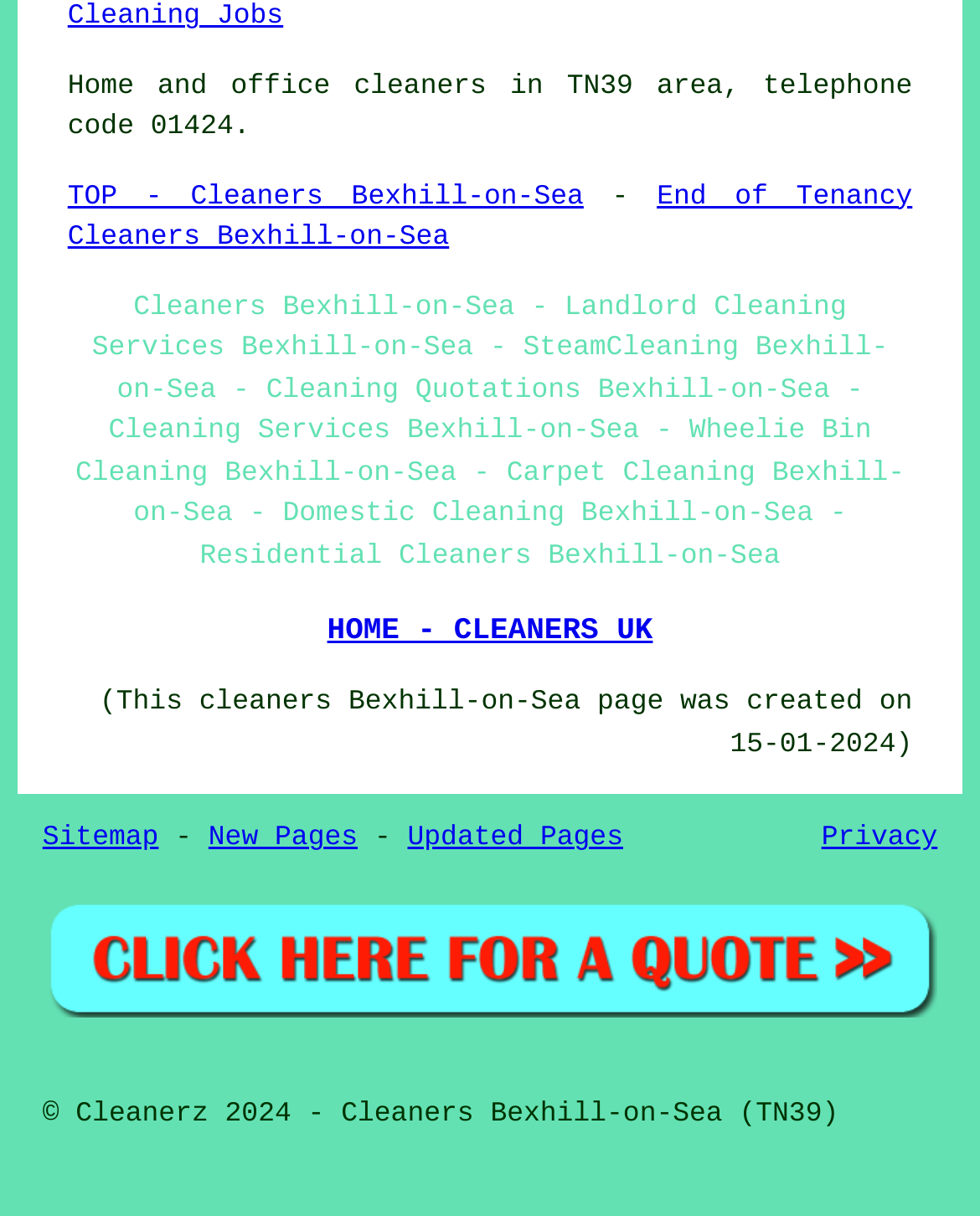Use a single word or phrase to answer the question:
What is the purpose of the 'End of Tenancy Cleaners Bexhill-on-Sea' link?

End of tenancy cleaning